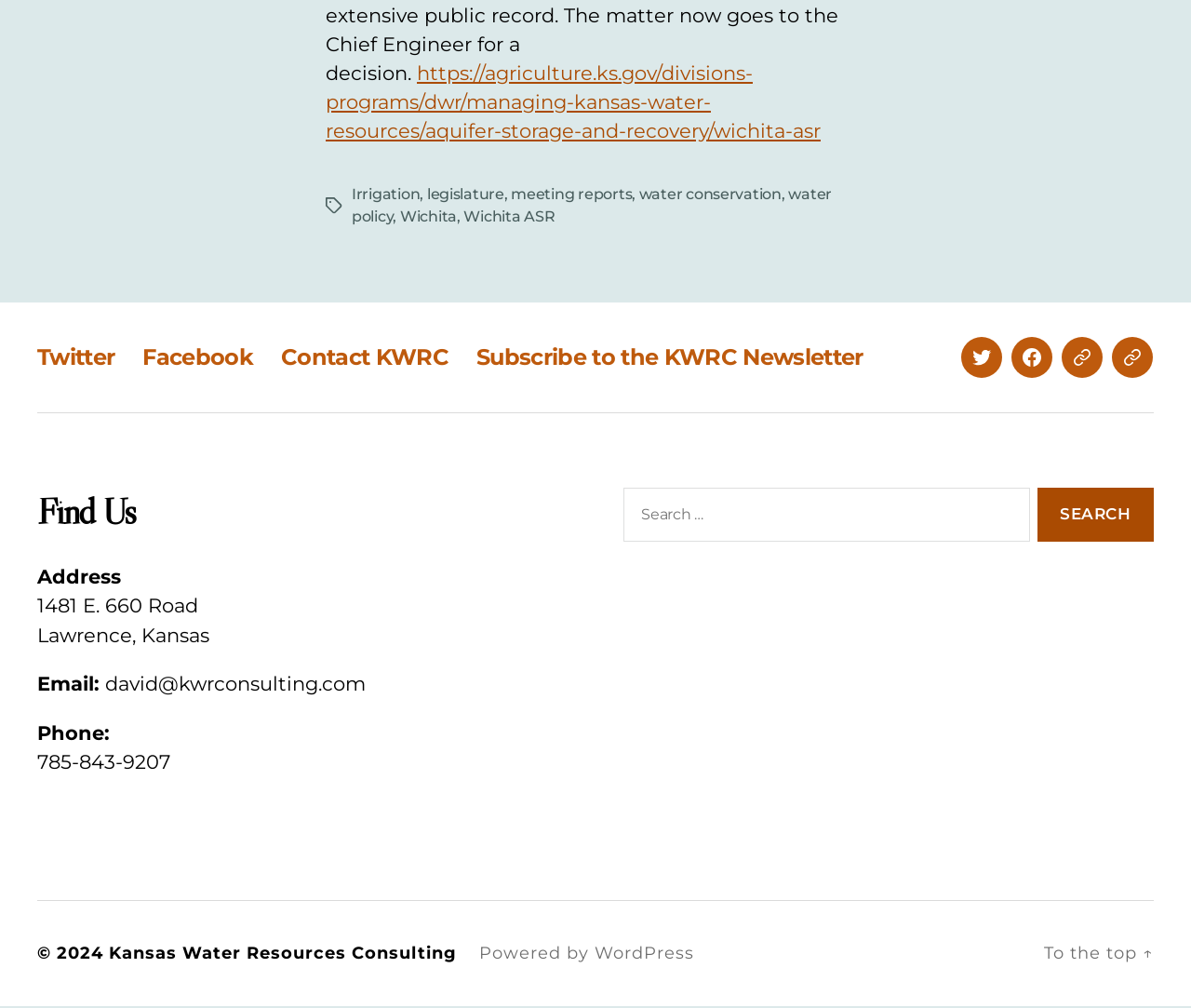What is the purpose of the button in the search block?
Kindly answer the question with as much detail as you can.

I located the search block, which contains a static text 'Search for:', a searchbox, and a button. The button has a static text 'SEARCH' inside it, indicating that its purpose is to initiate a search.